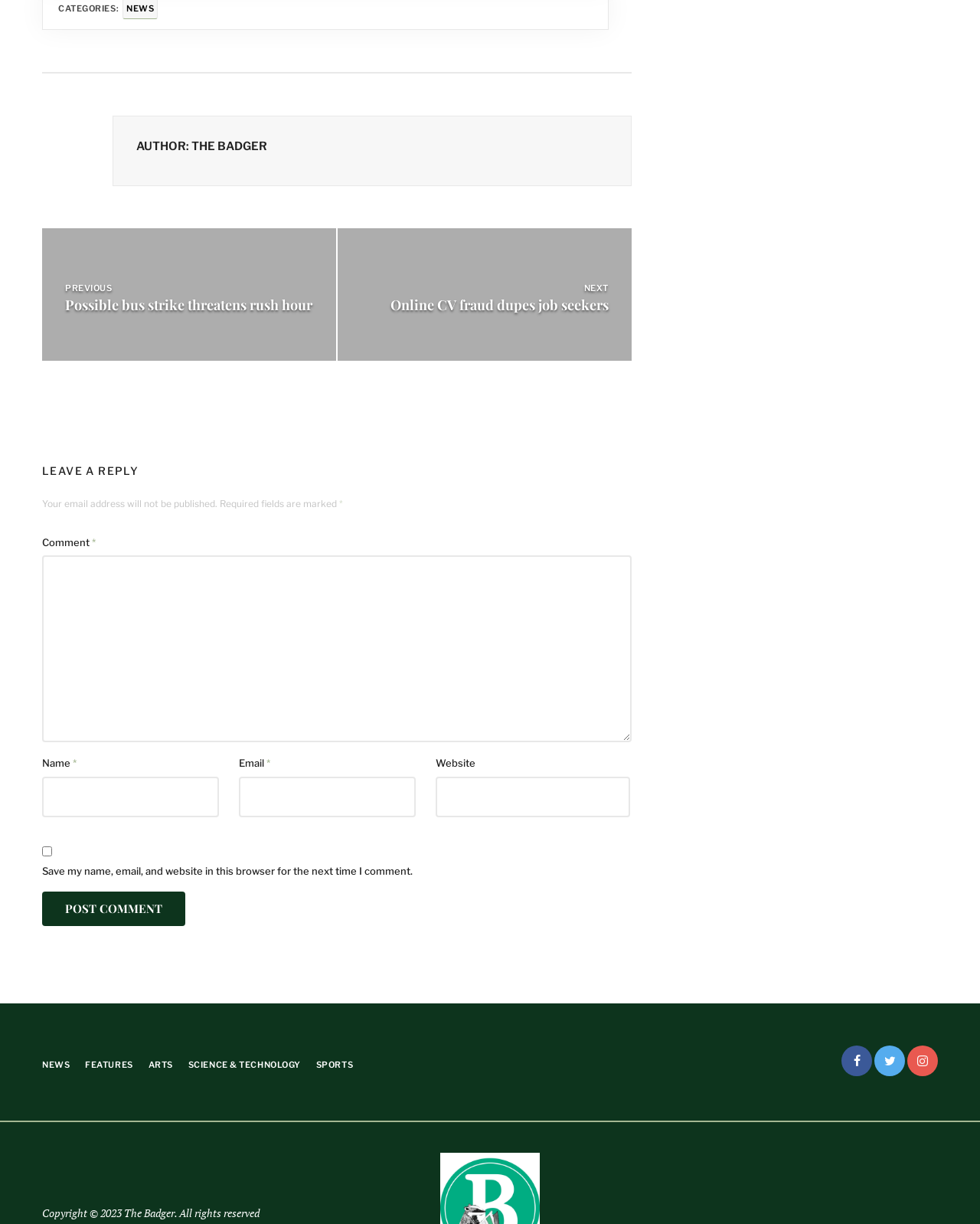Locate the bounding box coordinates of the element that should be clicked to fulfill the instruction: "Click on the 'NEWS' link".

[0.043, 0.866, 0.071, 0.875]